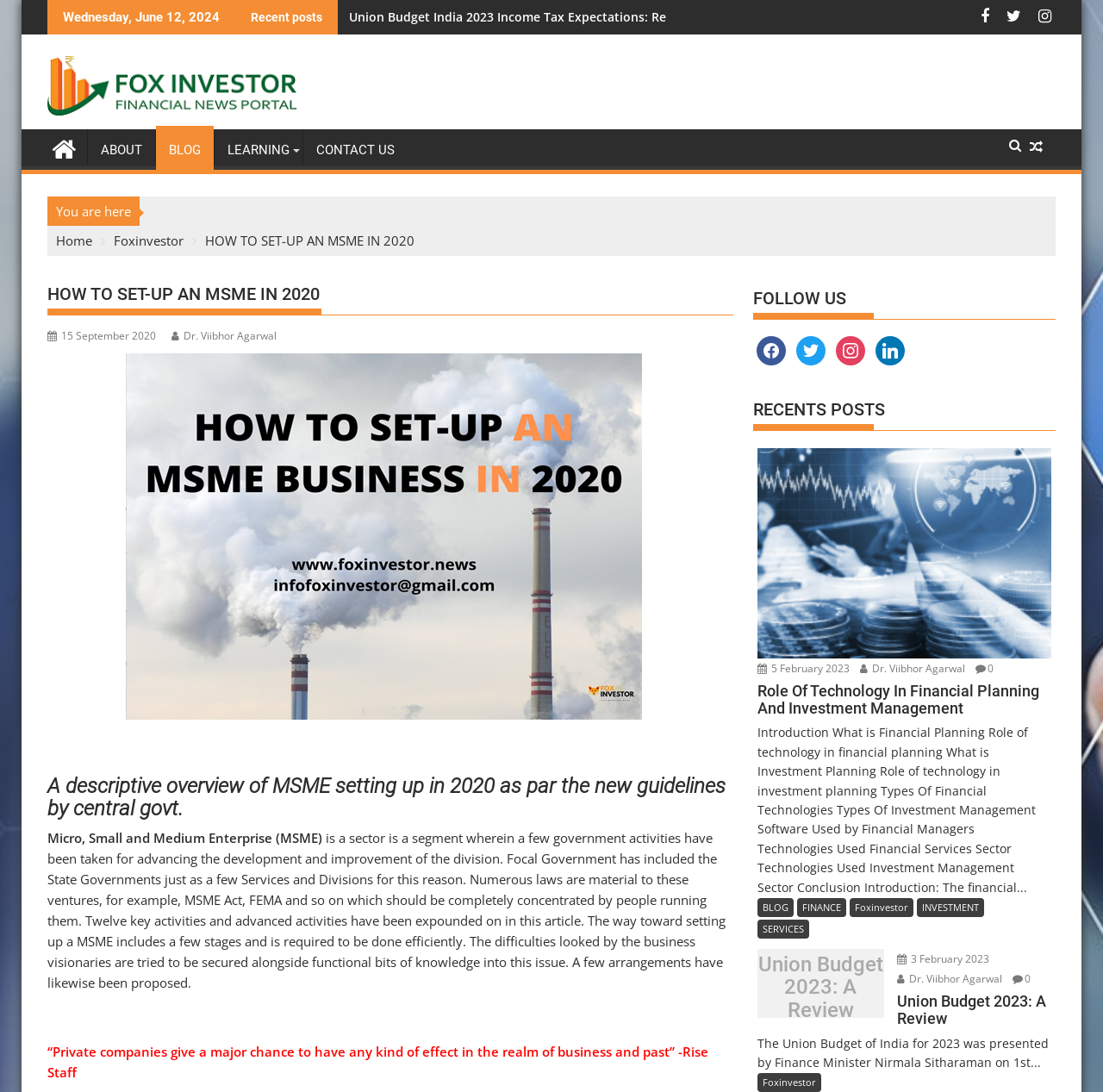Show me the bounding box coordinates of the clickable region to achieve the task as per the instruction: "Read the drabble 'The Skaggerston Nightmares #100'".

None